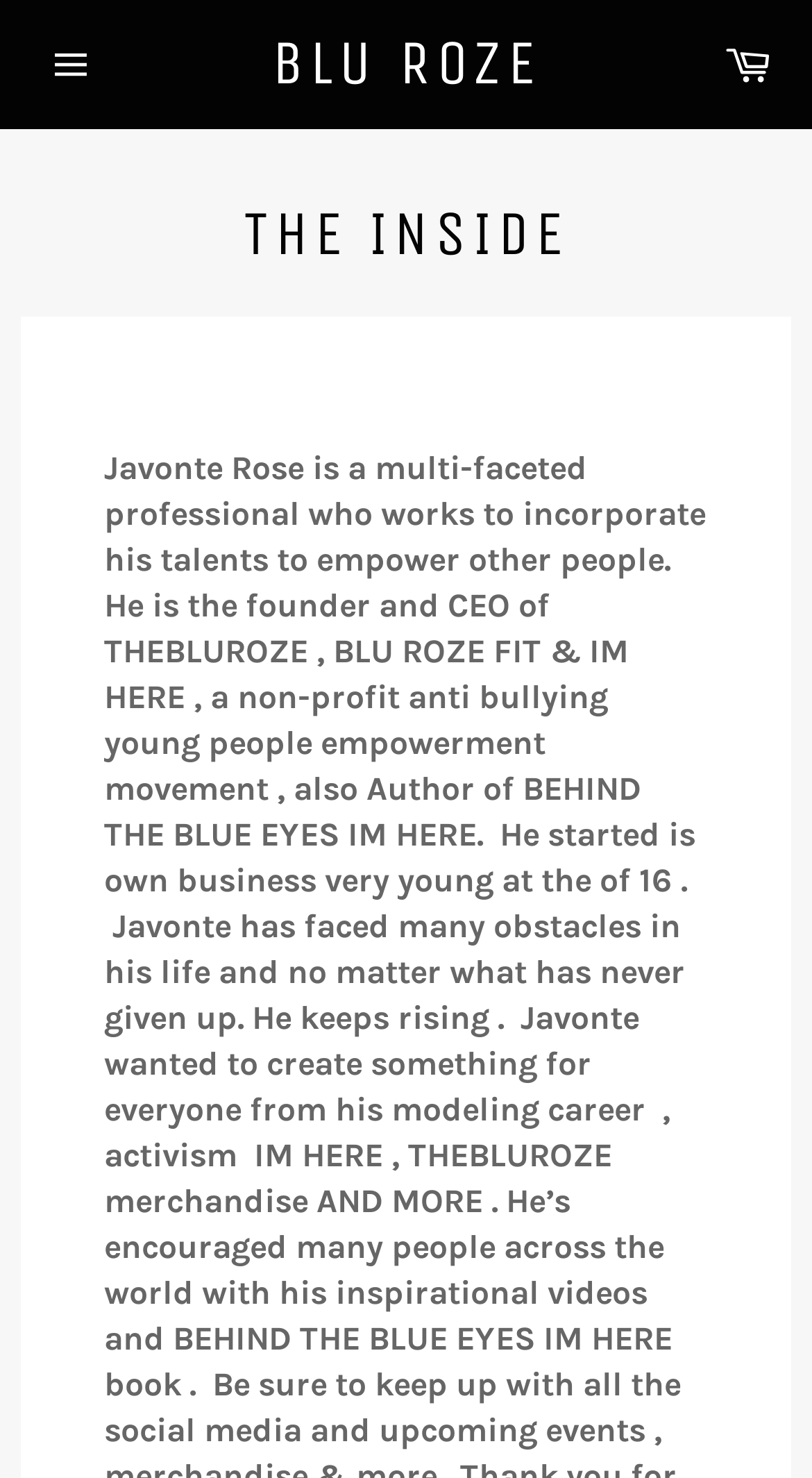What is the name of the non-profit movement founded by Javonte Rose? From the image, respond with a single word or brief phrase.

IM HERE